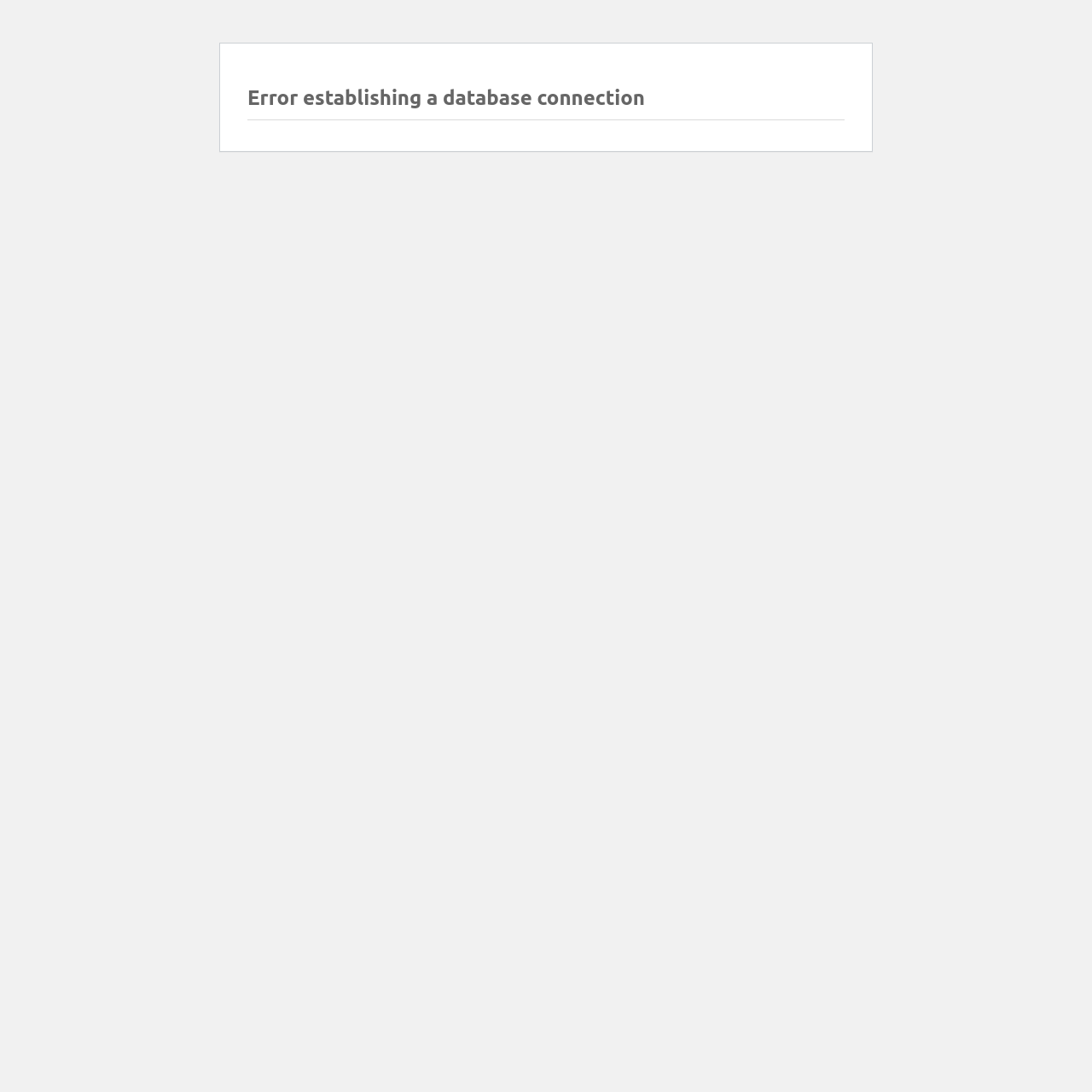Determine the main headline from the webpage and extract its text.

Error establishing a database connection